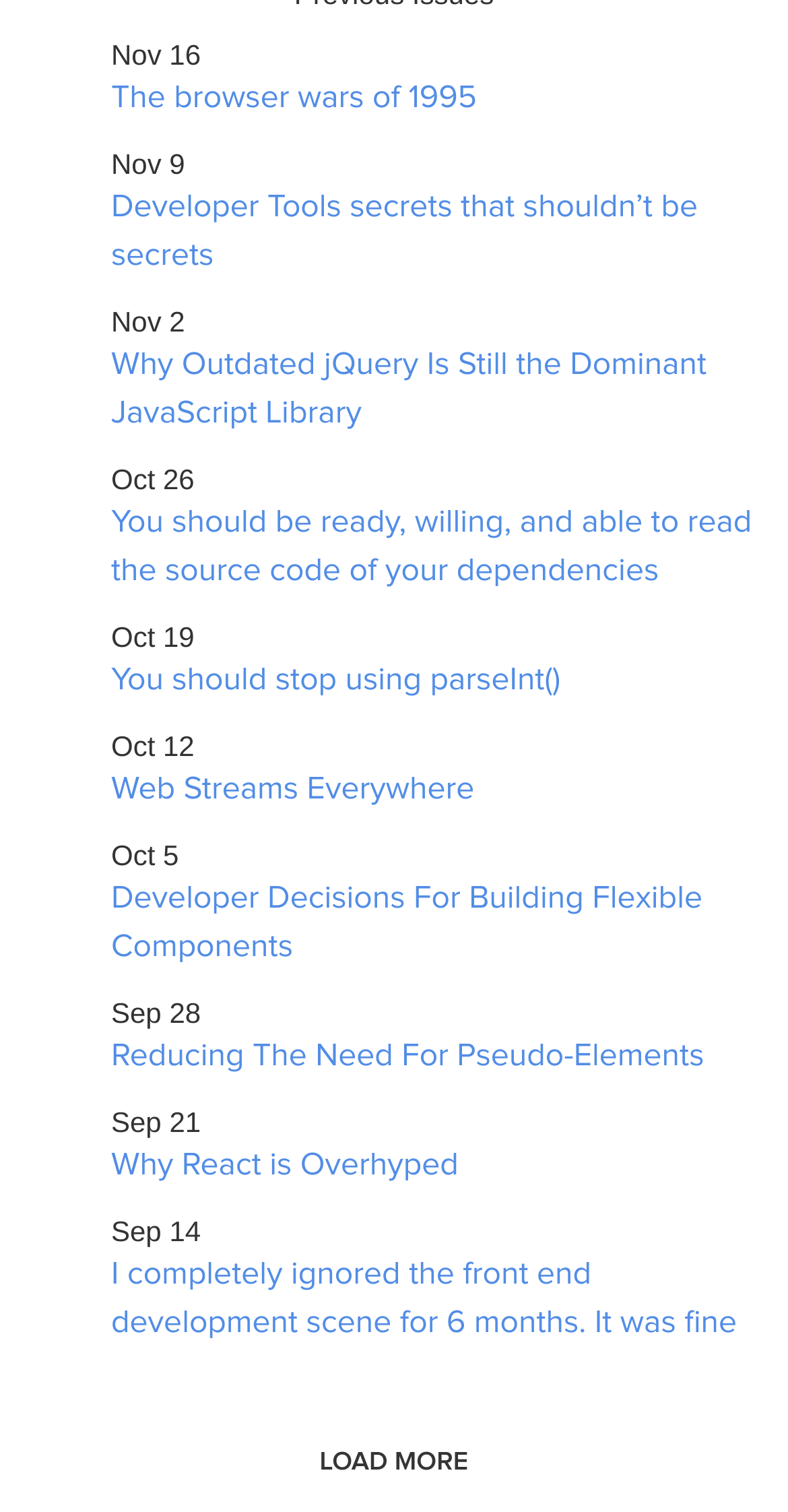Refer to the image and answer the question with as much detail as possible: Are all articles listed in chronological order?

I compared the dates listed next to each article and found that they are in descending order, suggesting that the articles are listed in chronological order.